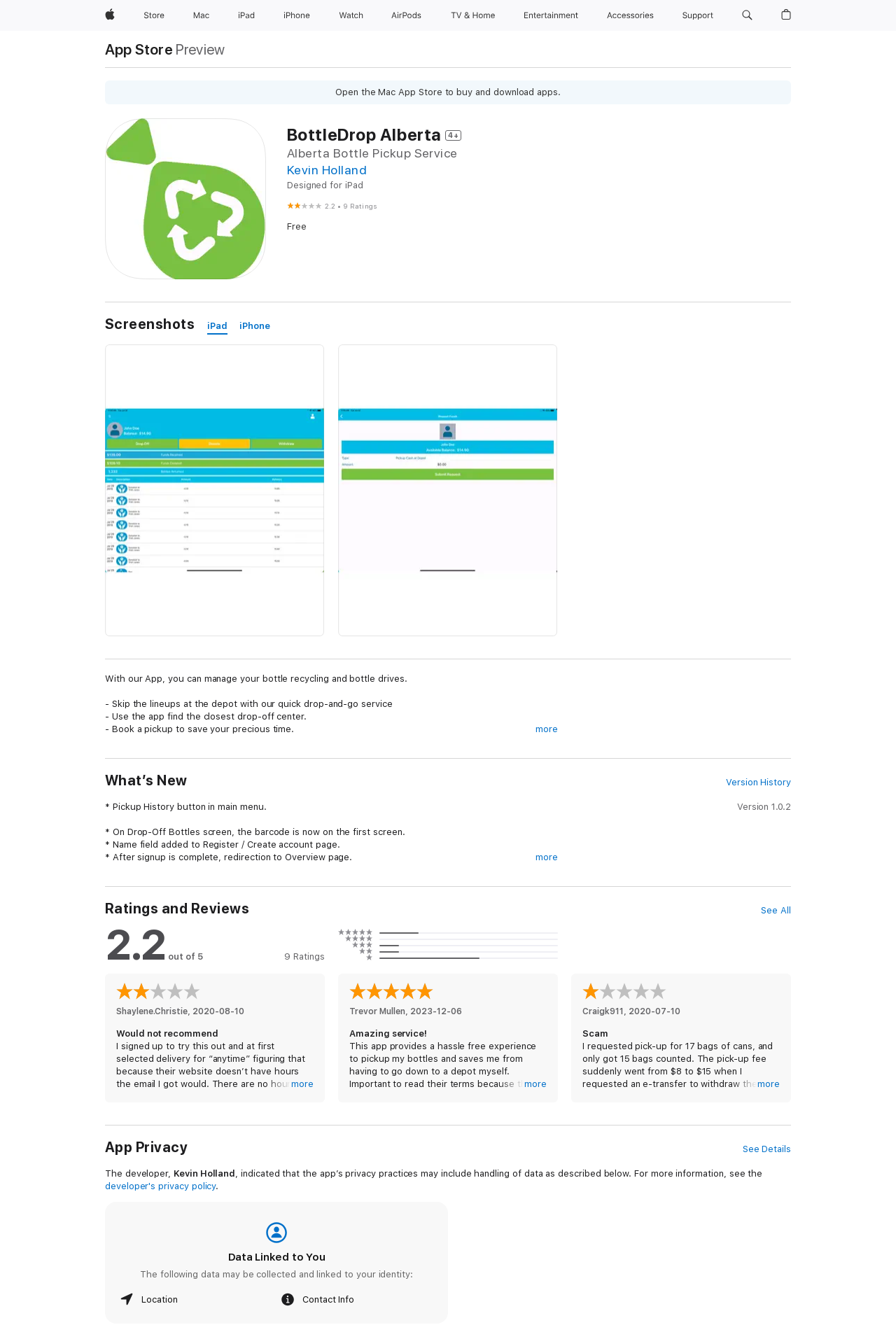Please identify the bounding box coordinates of the element on the webpage that should be clicked to follow this instruction: "Nominate for the U.S. Army Bowl". The bounding box coordinates should be given as four float numbers between 0 and 1, formatted as [left, top, right, bottom].

None